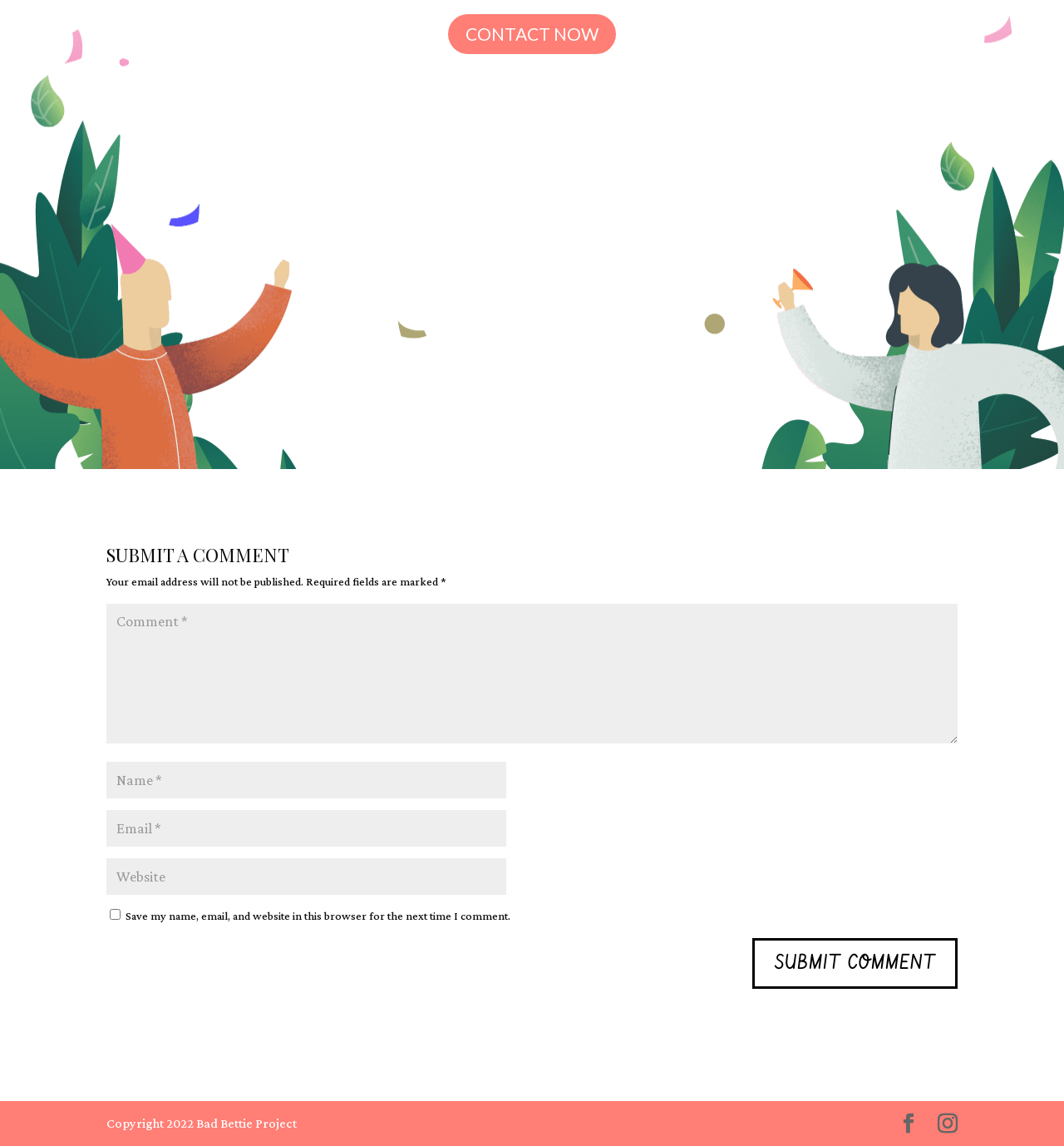Answer the following in one word or a short phrase: 
What is the checkbox option for?

Save user data